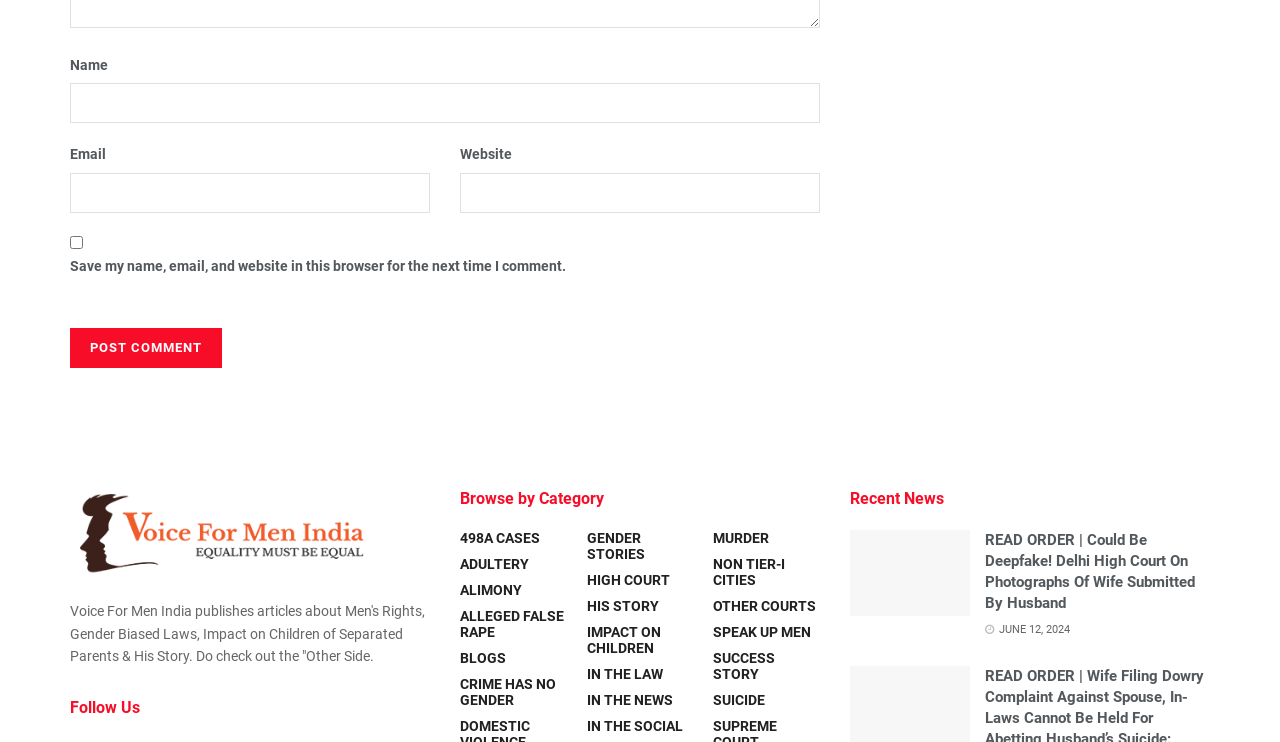Please give the bounding box coordinates of the area that should be clicked to fulfill the following instruction: "Click 'Post Comment'". The coordinates should be in the format of four float numbers from 0 to 1, i.e., [left, top, right, bottom].

[0.055, 0.441, 0.173, 0.495]